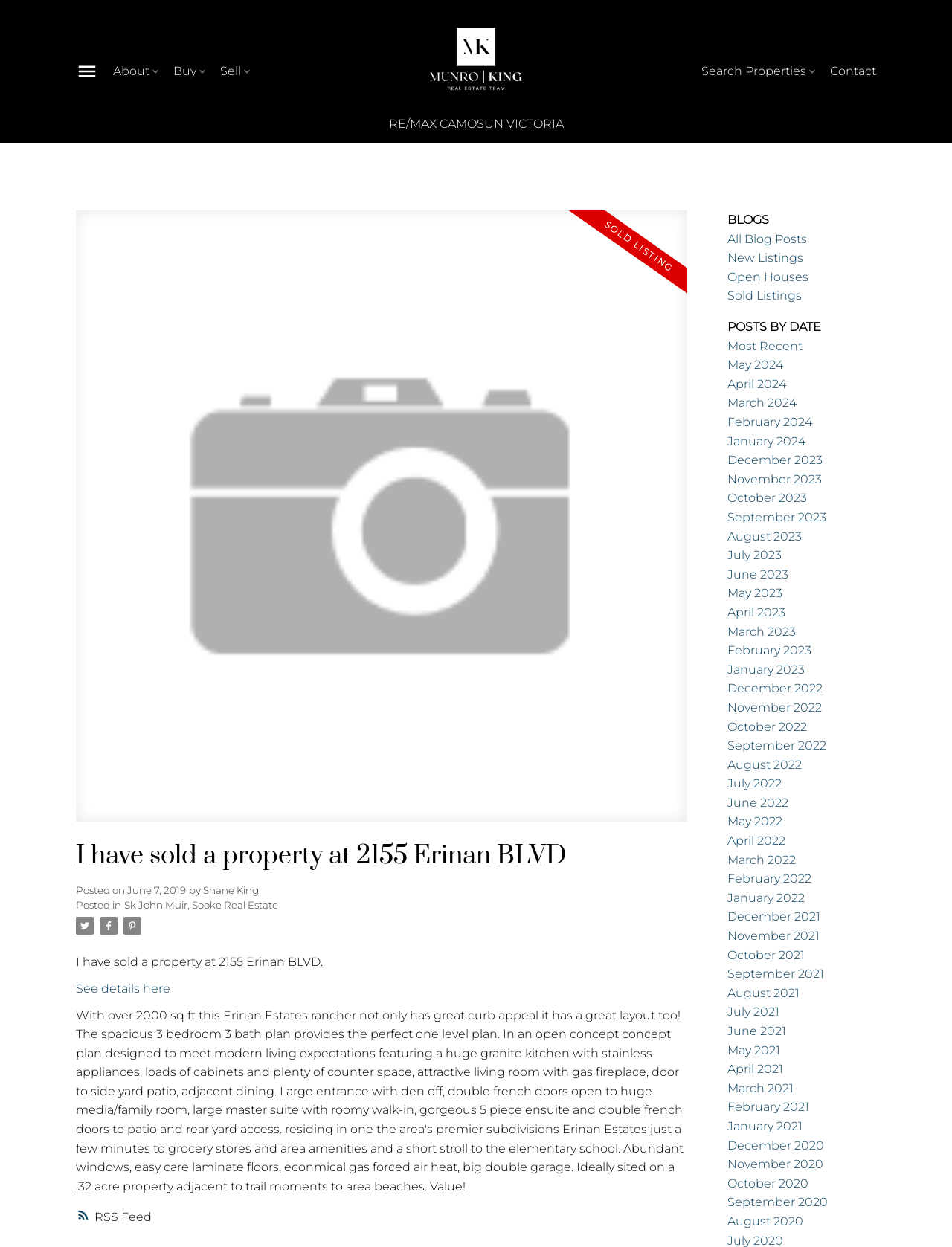Detail the features and information presented on the webpage.

This webpage appears to be a real estate agent's blog post about a sold property at 2155 Erinan BLVD. At the top of the page, there is a primary menu with links to "About", "Buy", and "Sell" sections. Below this menu, there is a logo and a heading "RE/MAX CAMOSUN VICTORIA" with an image of the real estate agents, Alli Munro and Shane King.

The main content of the page is an article about the sold property, which includes a heading "I have sold a property at 2155 Erinan BLVD" and a brief description of the property. The article also includes the date "June 7, 2019" and the author's name, Shane King. There is an image of the property above the article.

On the right side of the page, there is a section with links to "Search Properties", "Contact", and "RSS Feed". Below this section, there are several links to blog posts categorized by date, with the most recent posts at the top.

At the bottom of the page, there are several links to blog posts categorized by type, including "New Listings", "Open Houses", and "Sold Listings". There is also a section with links to blog posts by date, ranging from June 2021 to December 2022.

Throughout the page, there are several images, including the real estate agents' logo, the property image, and social media icons. The overall layout of the page is organized, with clear headings and concise text.